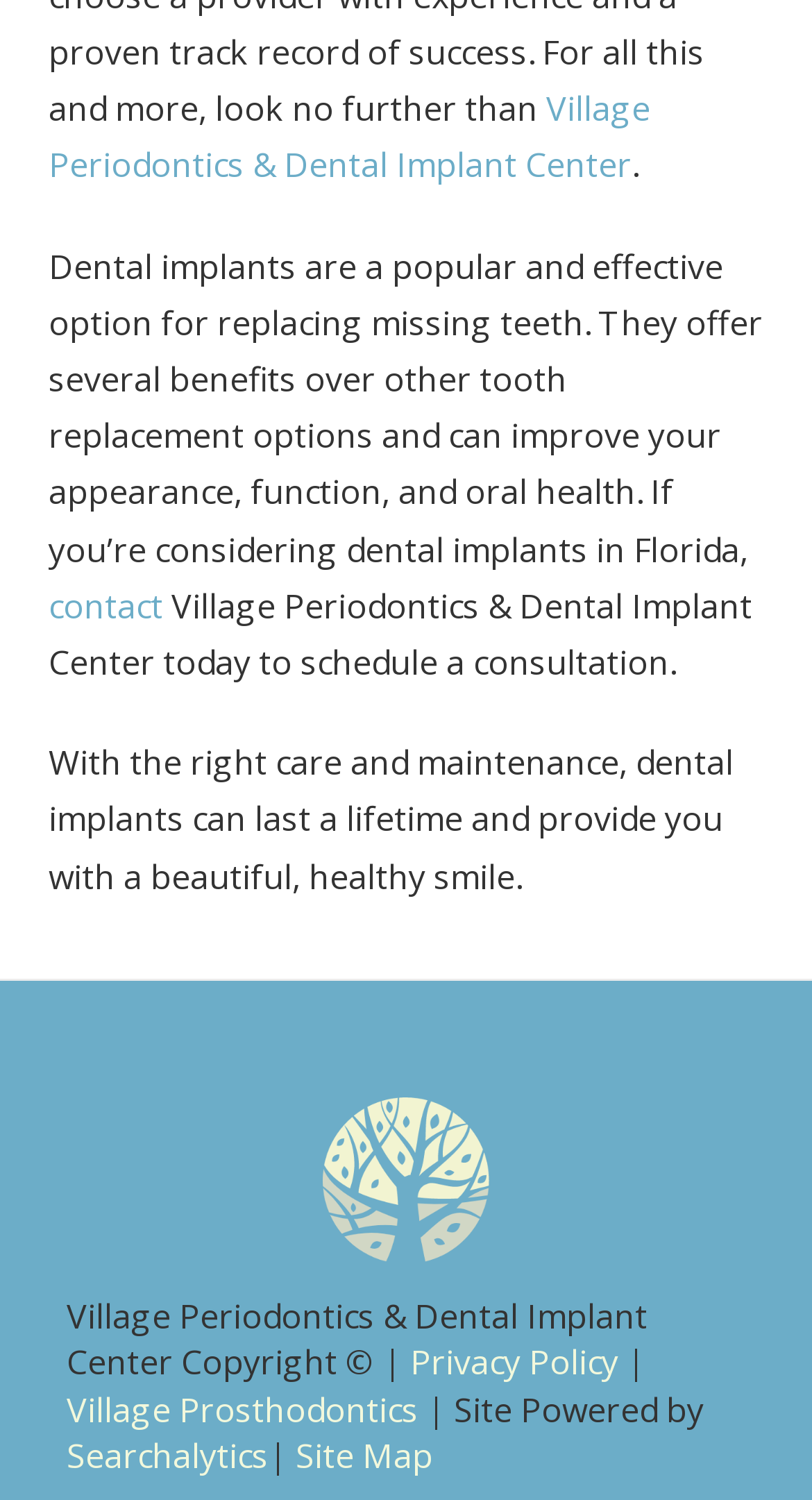What is the expected lifespan of dental implants?
Based on the image, provide your answer in one word or phrase.

A lifetime